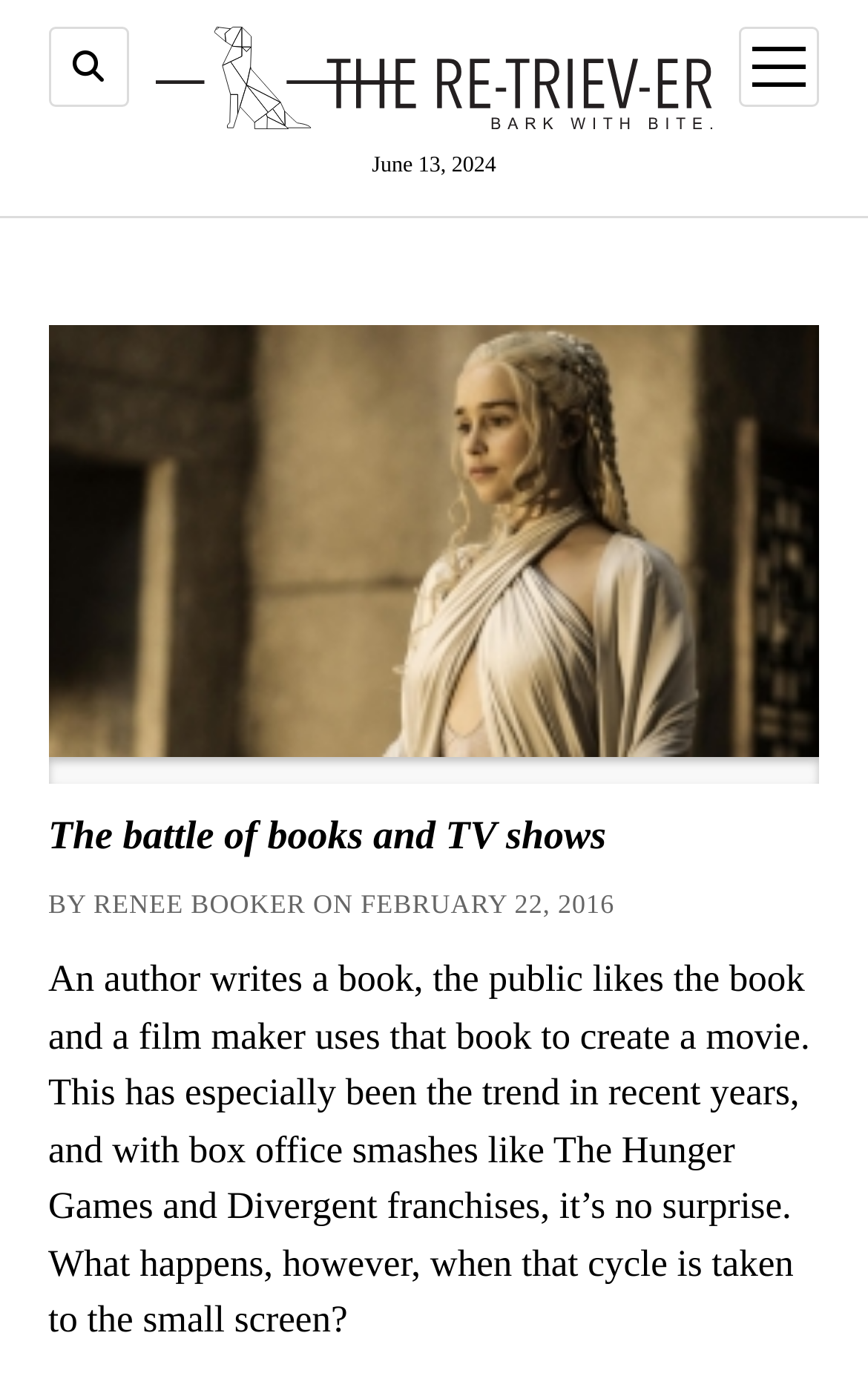What is the author of the article?
Look at the image and respond to the question as thoroughly as possible.

I found the author of the article by looking at the static text element with the bounding box coordinates [0.056, 0.645, 0.708, 0.668], which contains the text 'BY RENEE BOOKER ON FEBRUARY 22, 2016'.